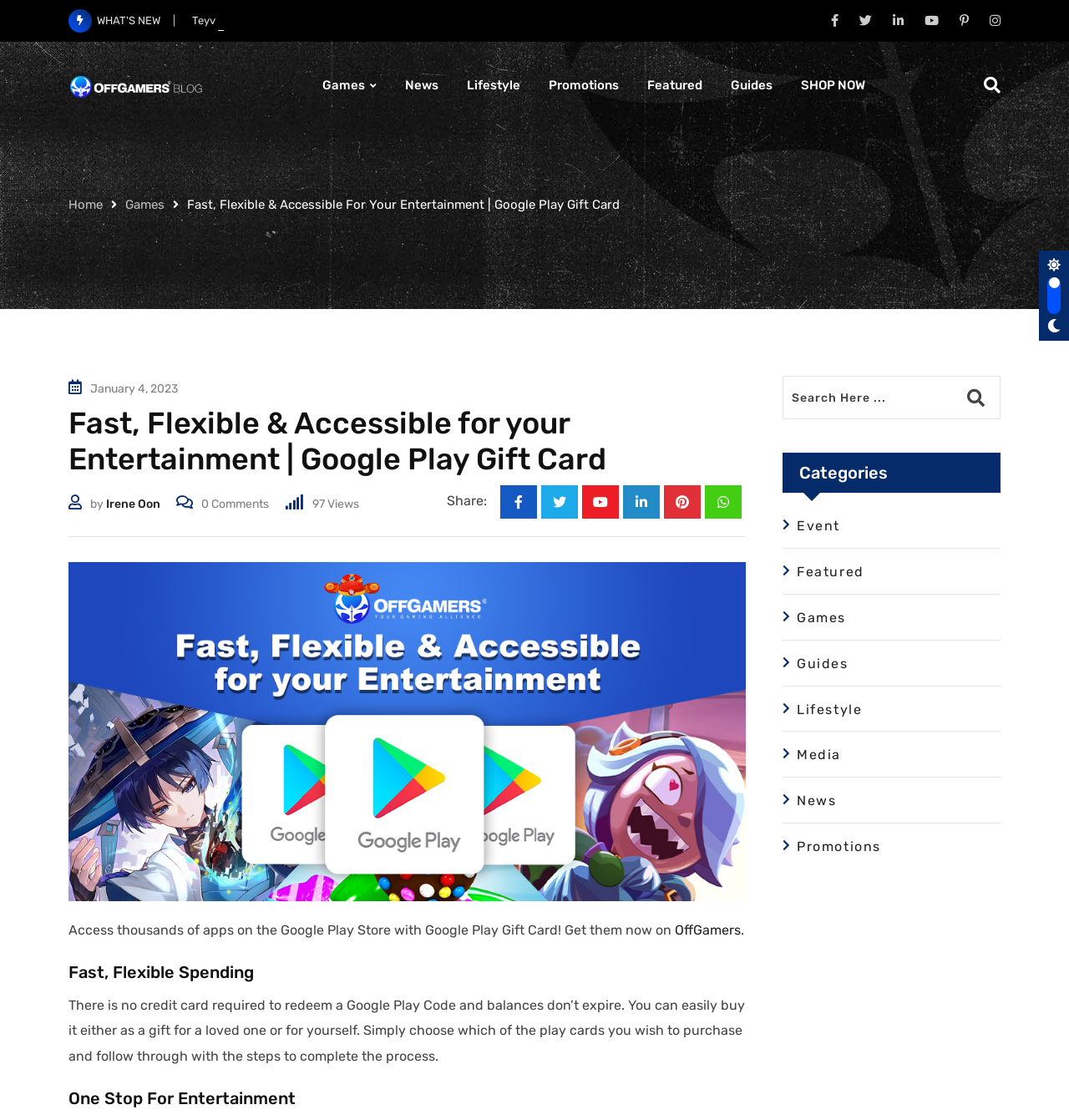Pinpoint the bounding box coordinates of the area that must be clicked to complete this instruction: "Shop now for Google Play Gift Card".

[0.738, 0.037, 0.821, 0.115]